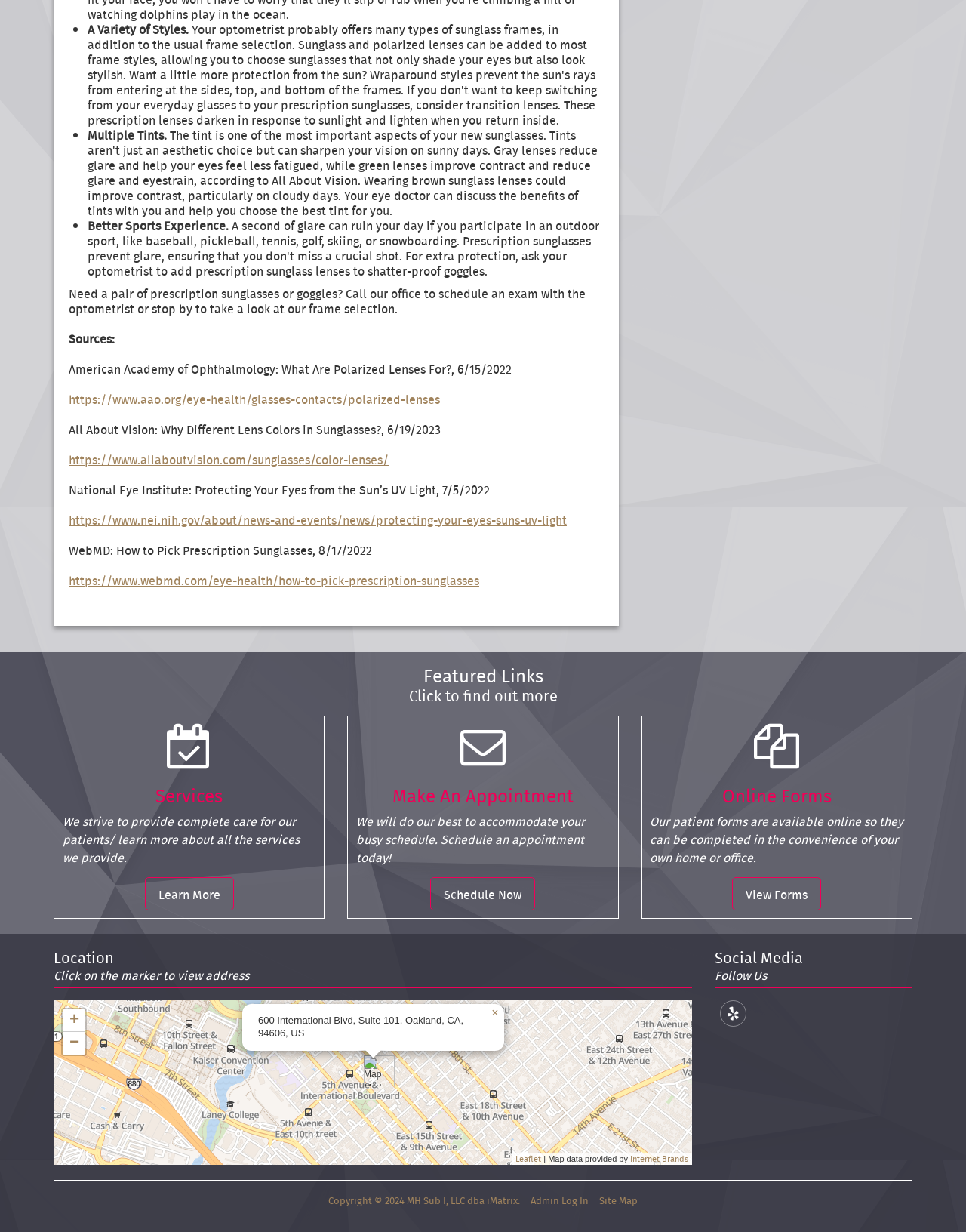Please locate the bounding box coordinates of the element that needs to be clicked to achieve the following instruction: "Click to schedule an appointment". The coordinates should be four float numbers between 0 and 1, i.e., [left, top, right, bottom].

[0.36, 0.582, 0.64, 0.745]